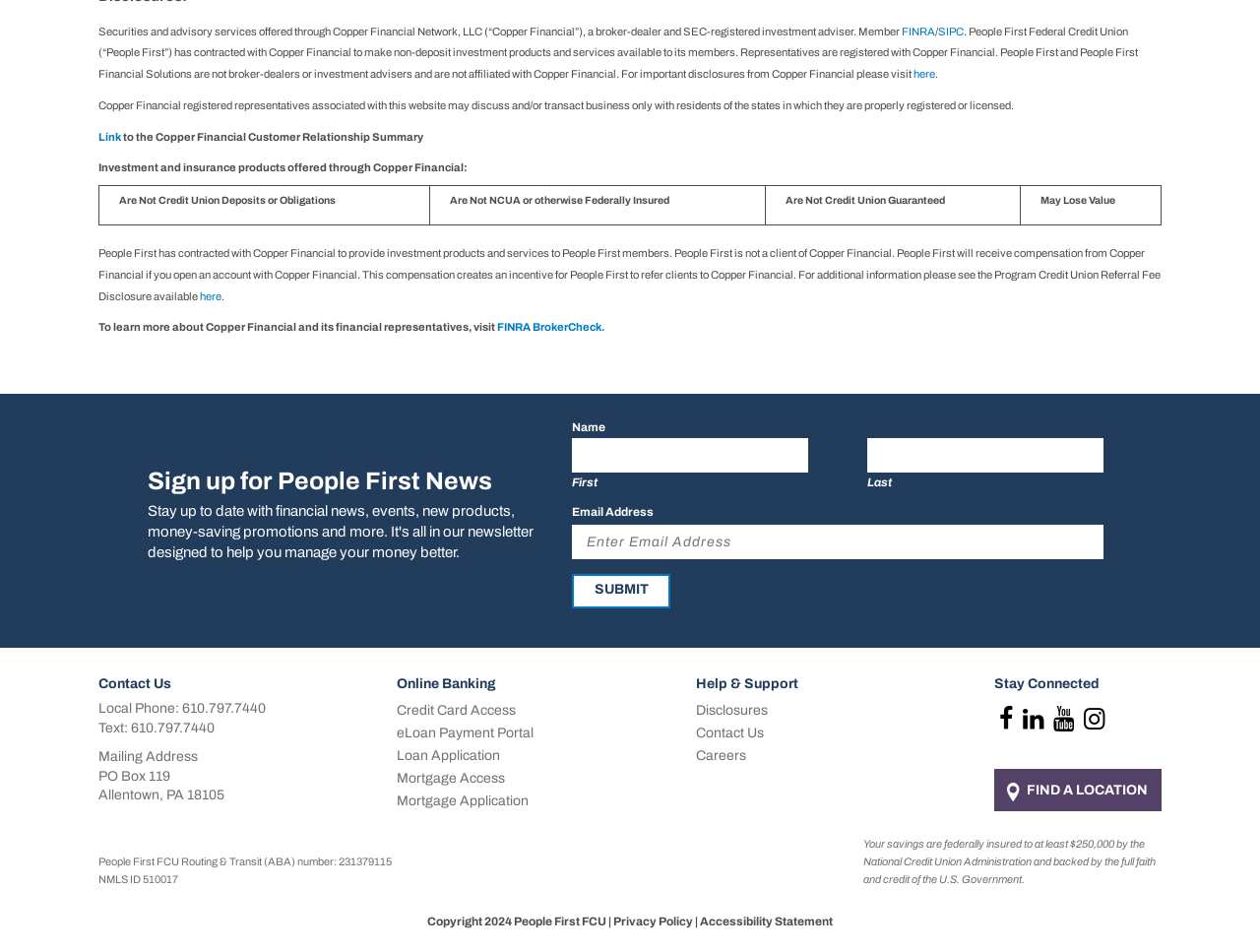Provide the bounding box coordinates of the section that needs to be clicked to accomplish the following instruction: "Click the FINRA BrokerCheck link."

[0.395, 0.337, 0.48, 0.35]